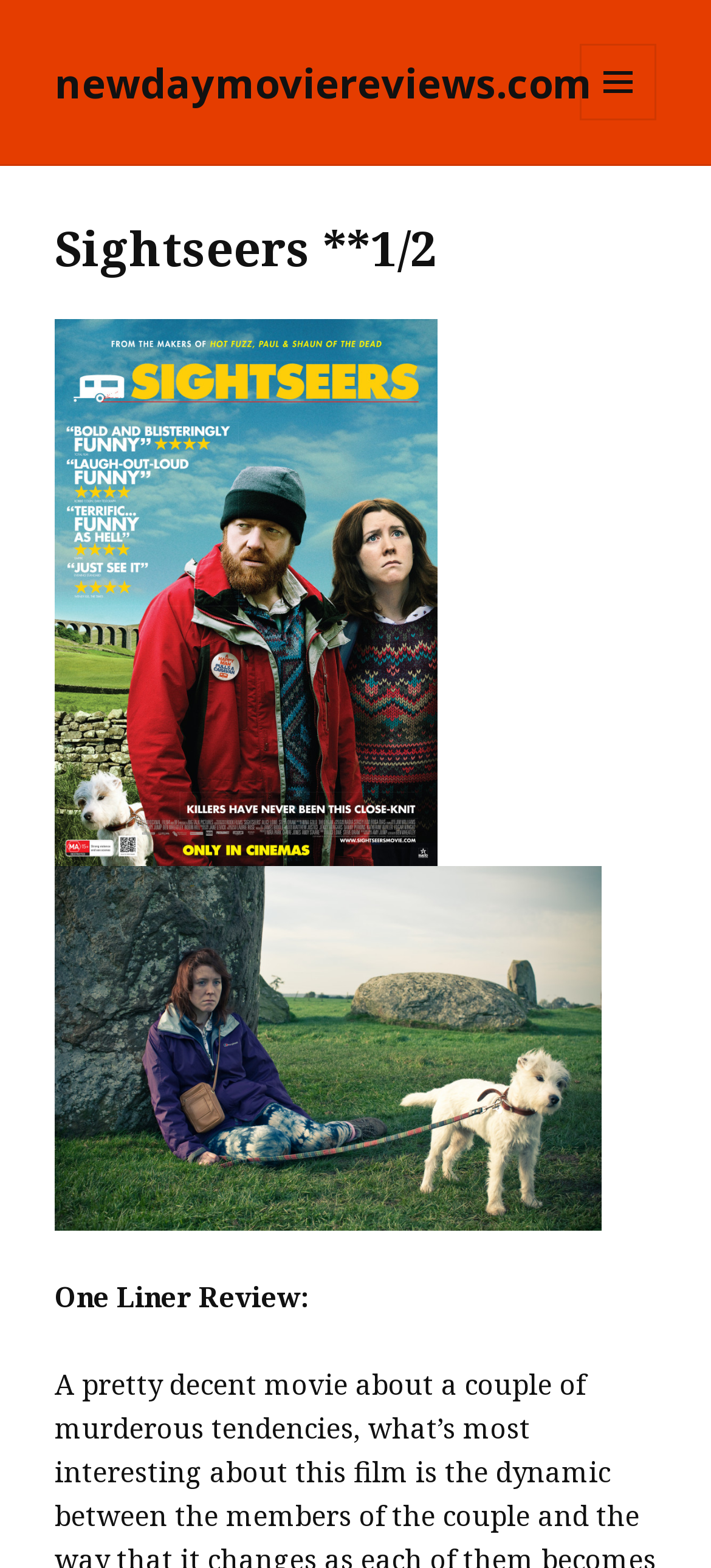Carefully examine the image and provide an in-depth answer to the question: What type of review is being provided on this webpage?

The StaticText element contains the text 'One Liner Review:', which suggests that the webpage is providing a brief, one-sentence review of the movie 'Sightseers'.